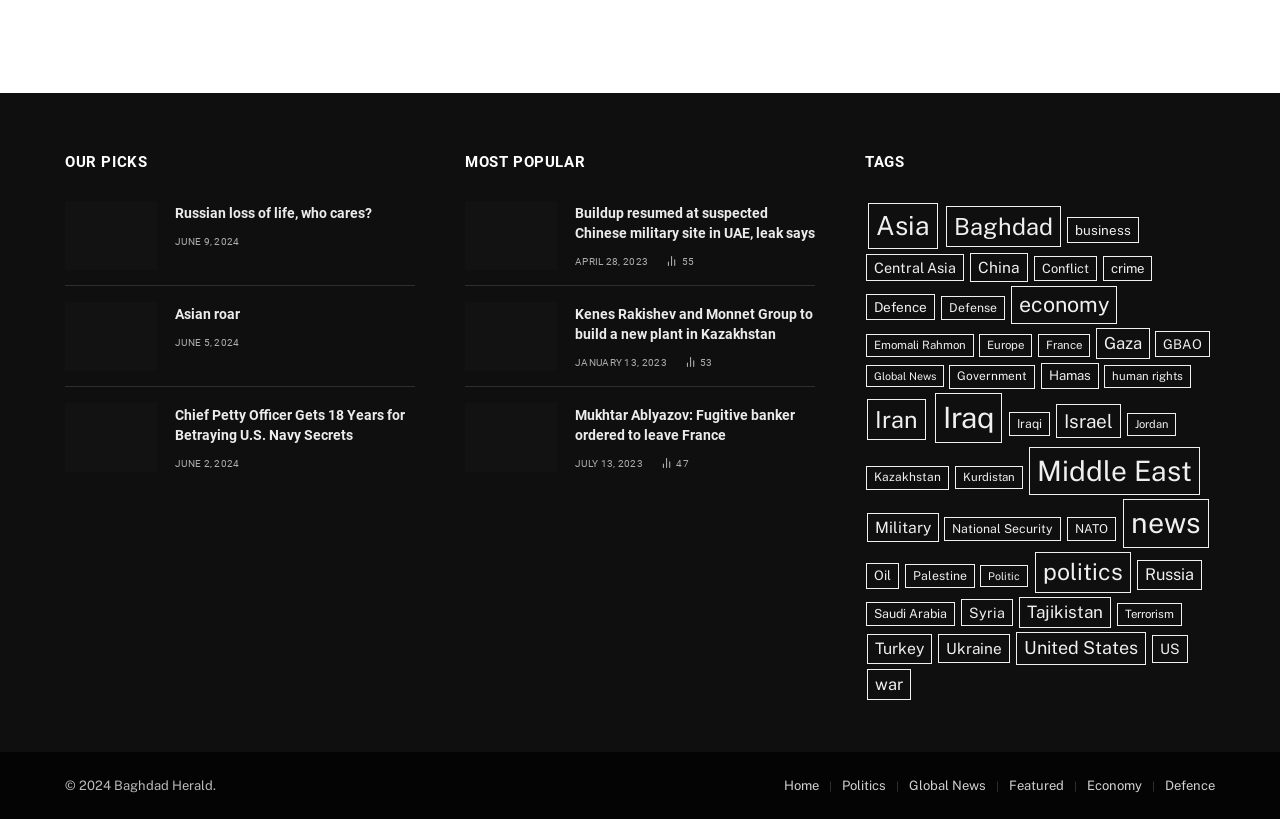Please reply to the following question using a single word or phrase: 
What is the date of the second article?

JUNE 5, 2024